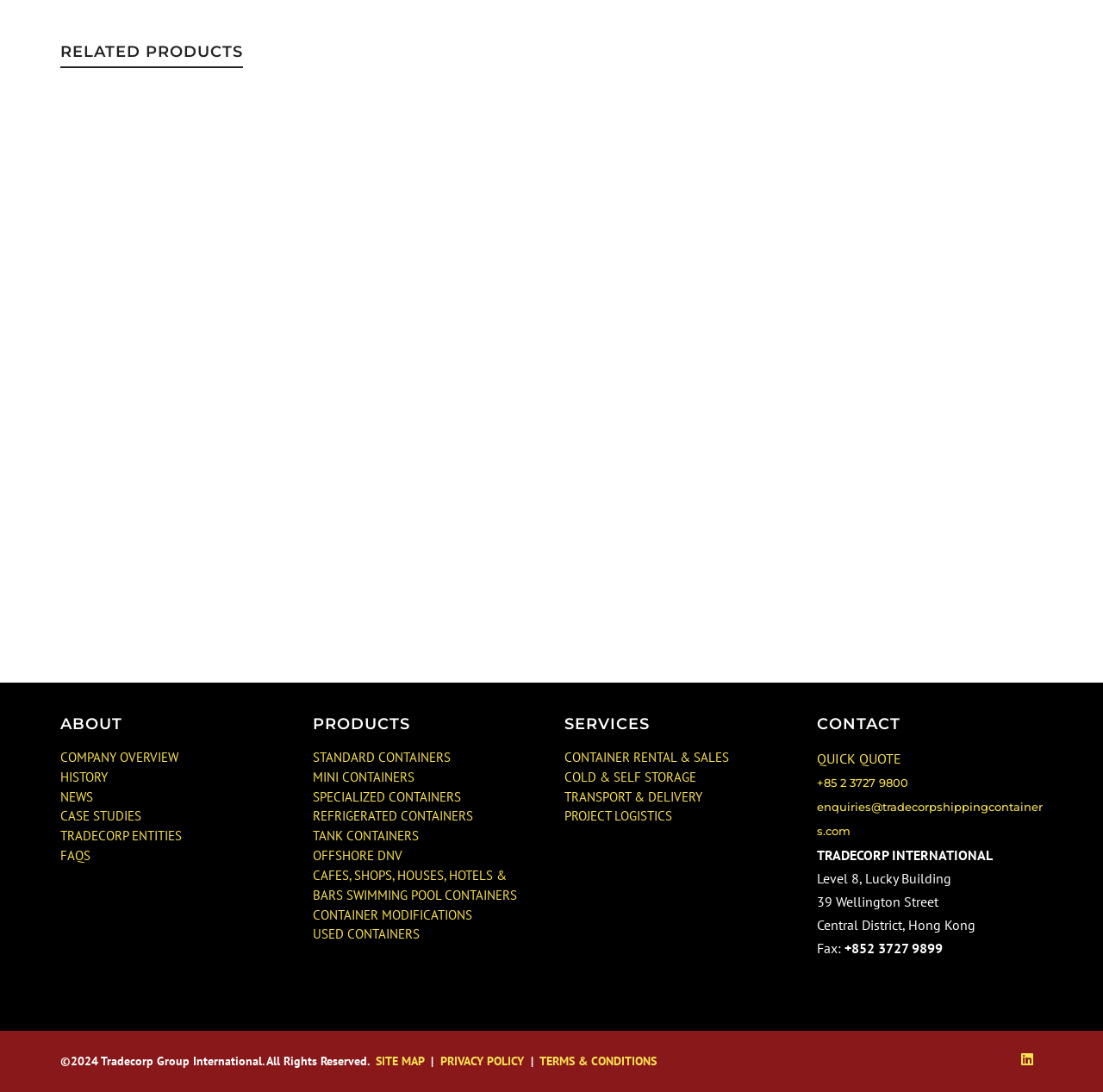Determine the bounding box for the described UI element: "REFRIGERATED CONTAINERS".

[0.283, 0.74, 0.429, 0.755]